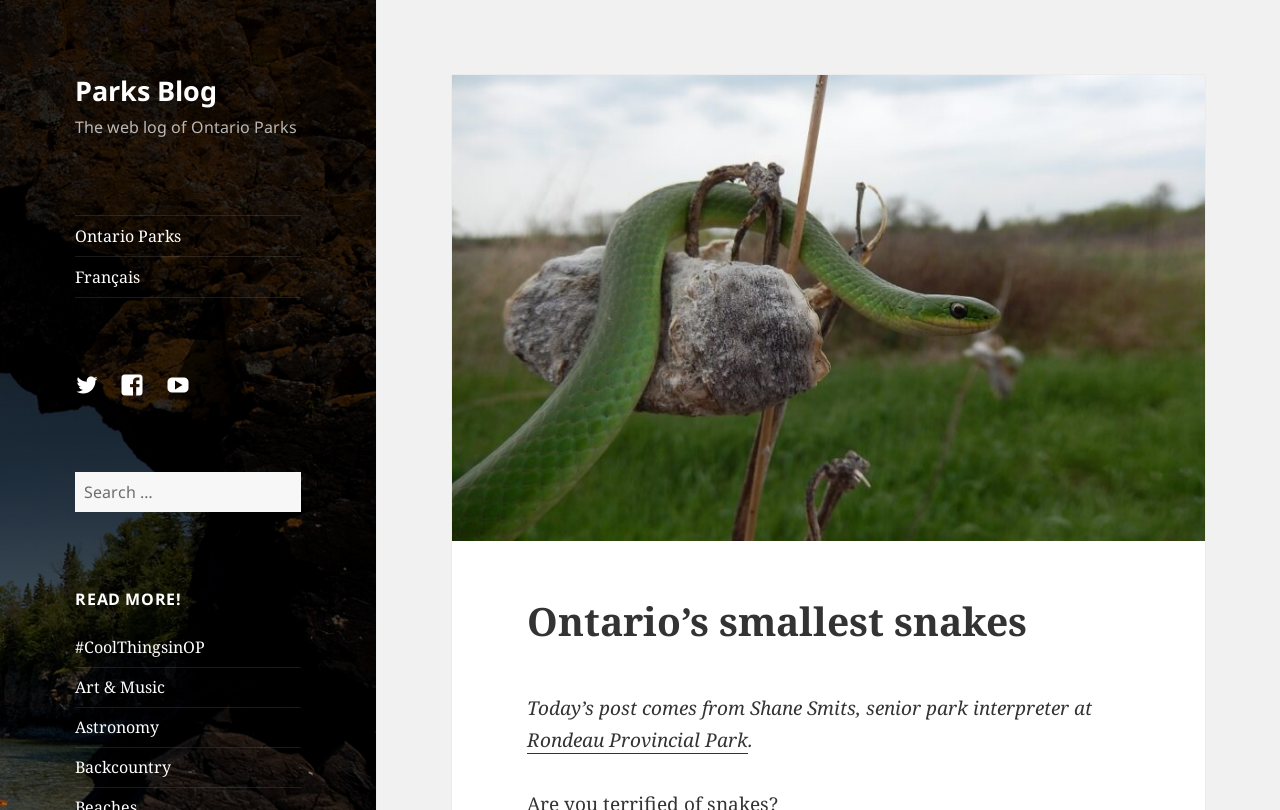Could you highlight the region that needs to be clicked to execute the instruction: "Learn about Astronomy"?

[0.059, 0.884, 0.124, 0.912]